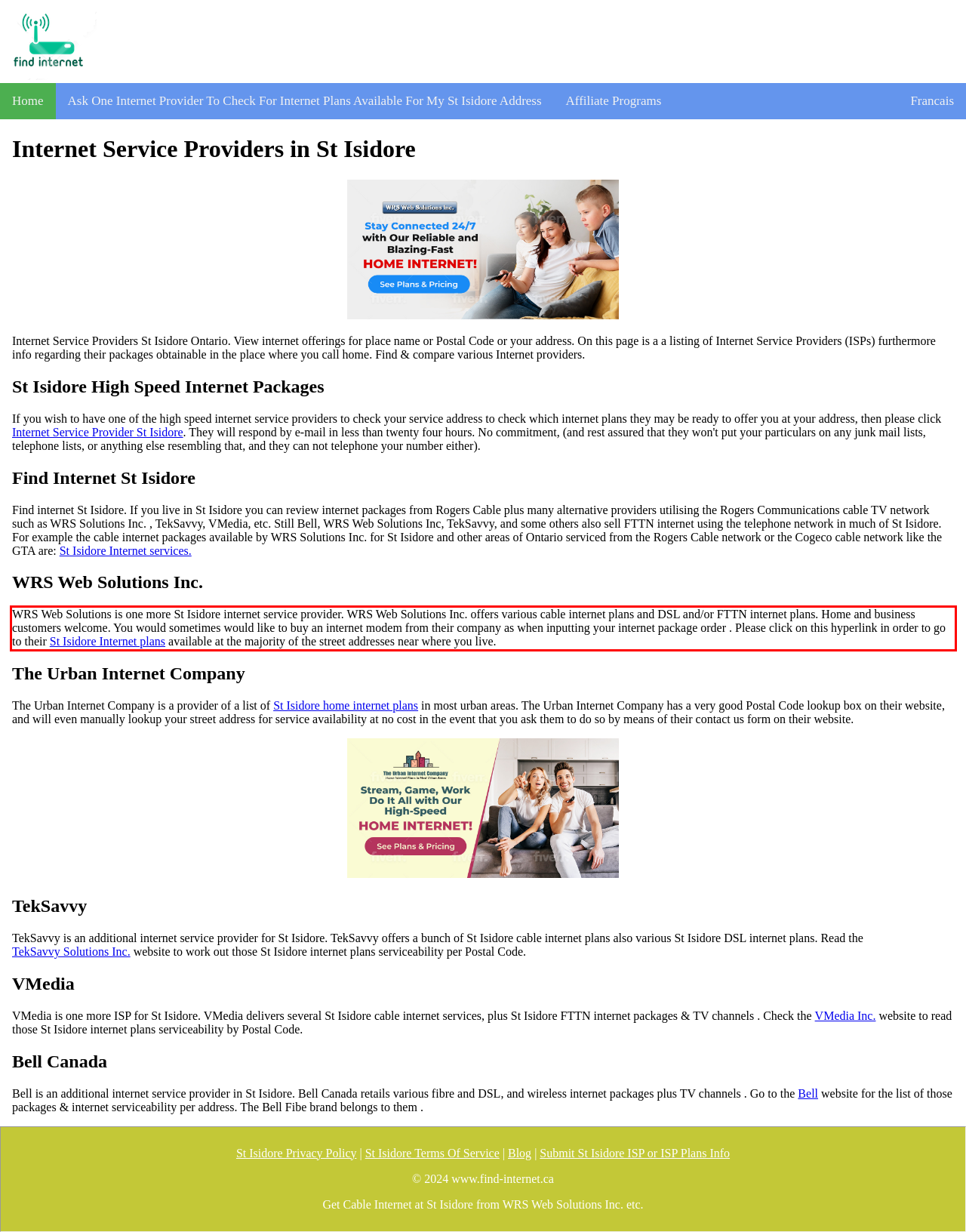Examine the webpage screenshot and use OCR to recognize and output the text within the red bounding box.

WRS Web Solutions is one more St Isidore internet service provider. WRS Web Solutions Inc. offers various cable internet plans and DSL and/or FTTN internet plans. Home and business customers welcome. You would sometimes would like to buy an internet modem from their company as when inputting your internet package order . Please click on this hyperlink in order to go to their St Isidore Internet plans available at the majority of the street addresses near where you live.